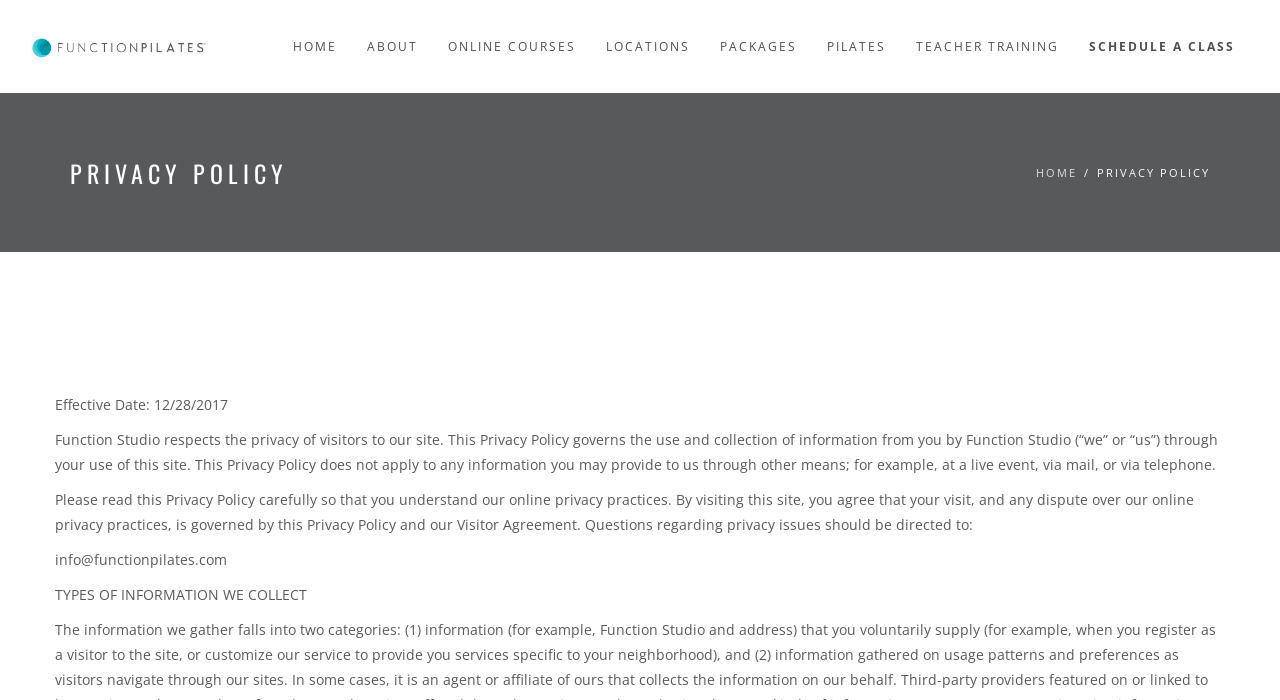Articulate a complete and detailed caption of the webpage elements.

The webpage is about the Privacy Policy of Function Pilates Studio. At the top left corner, there is a small image and a link. Above the main content, there is a navigation menu with 8 links: HOME, ABOUT, ONLINE COURSES, LOCATIONS, PACKAGES, PILATES, TEACHER TRAINING, and SCHEDULE A CLASS. 

The main content starts with a heading "PRIVACY POLICY" at the top. Below the heading, there is a link to HOME on the top right corner. The main text begins with "Effective Date: 12/28/2017" followed by a paragraph explaining the purpose of the Privacy Policy. The text continues to describe the online privacy practices, including the agreement to the policy by visiting the site, and the contact information for privacy issues. 

Further down, there is a subheading "TYPES OF INFORMATION WE COLLECT".